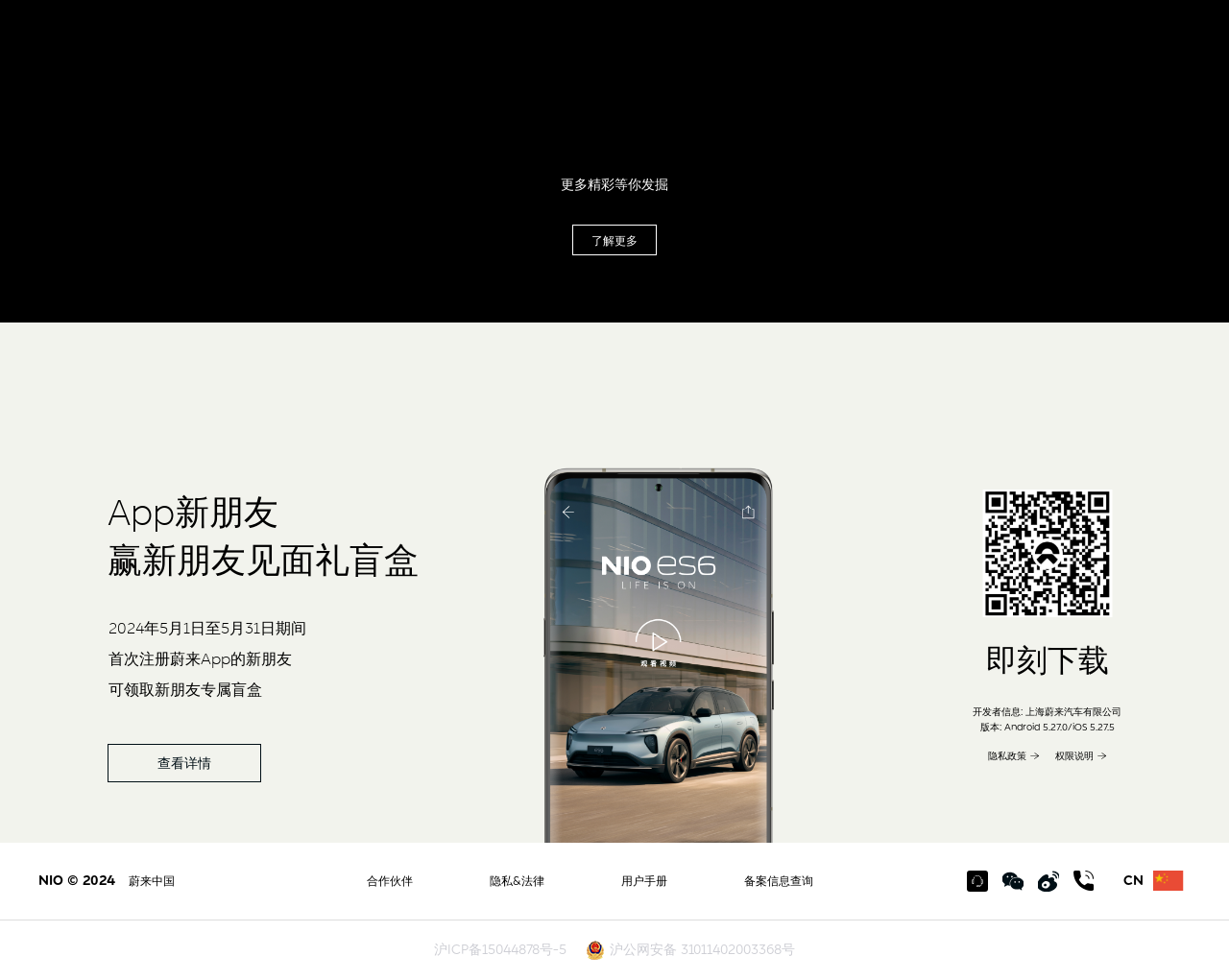Could you determine the bounding box coordinates of the clickable element to complete the instruction: "Check the privacy policy"? Provide the coordinates as four float numbers between 0 and 1, i.e., [left, top, right, bottom].

[0.804, 0.764, 0.846, 0.779]